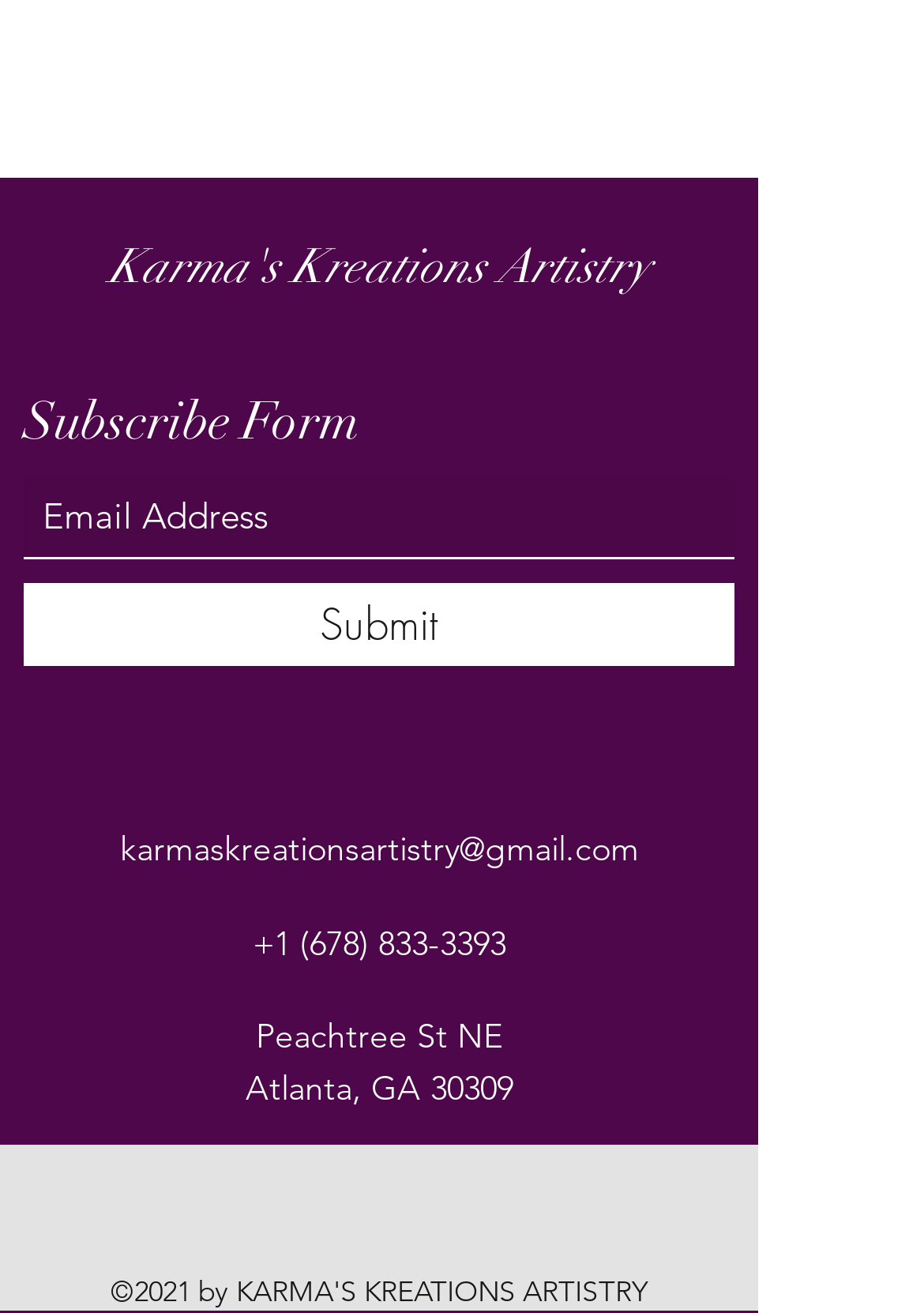Identify the bounding box coordinates of the area you need to click to perform the following instruction: "Contact via email".

[0.129, 0.63, 0.691, 0.662]